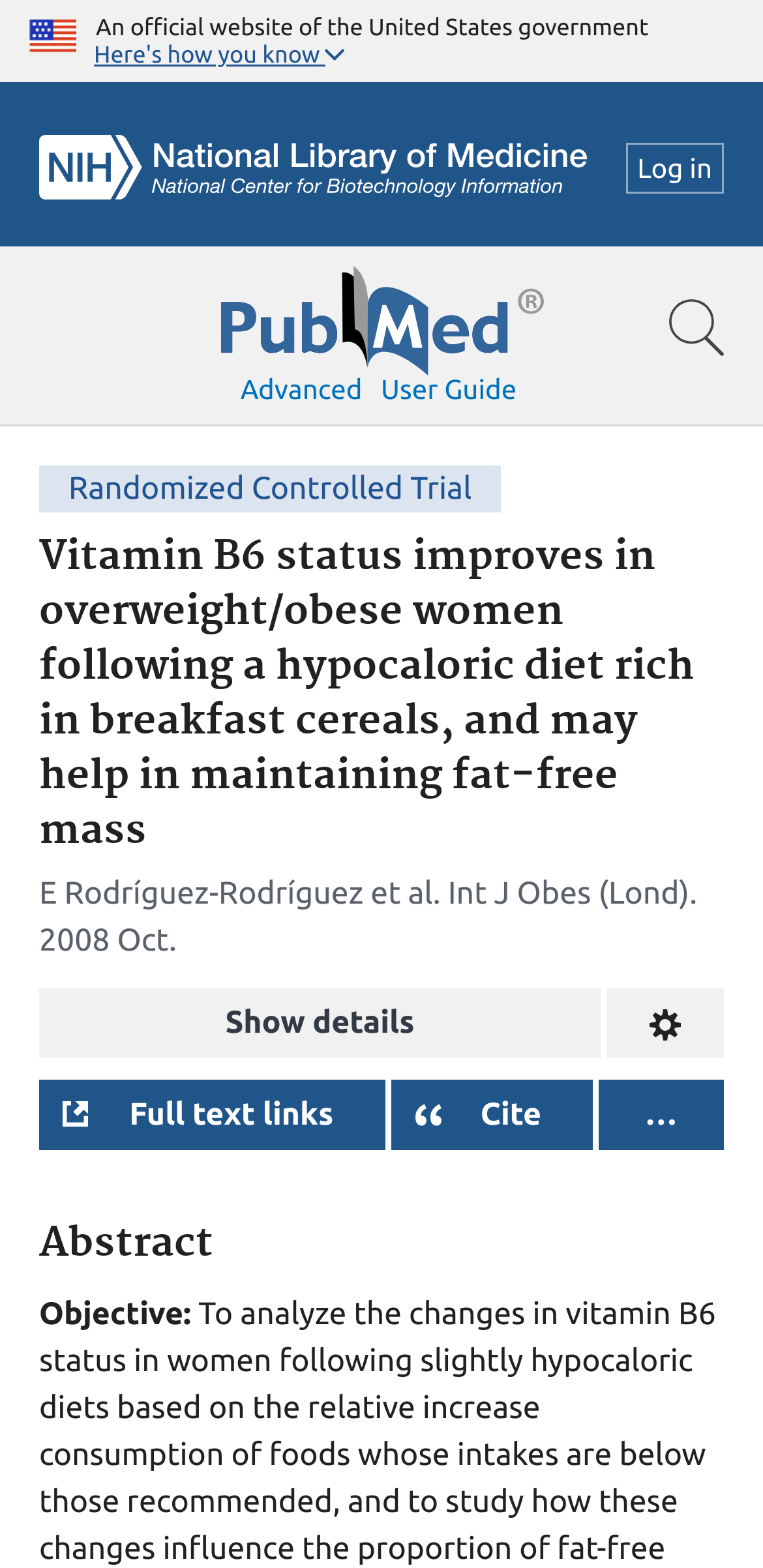Please provide a one-word or phrase answer to the question: 
When was the article published?

2008 Oct